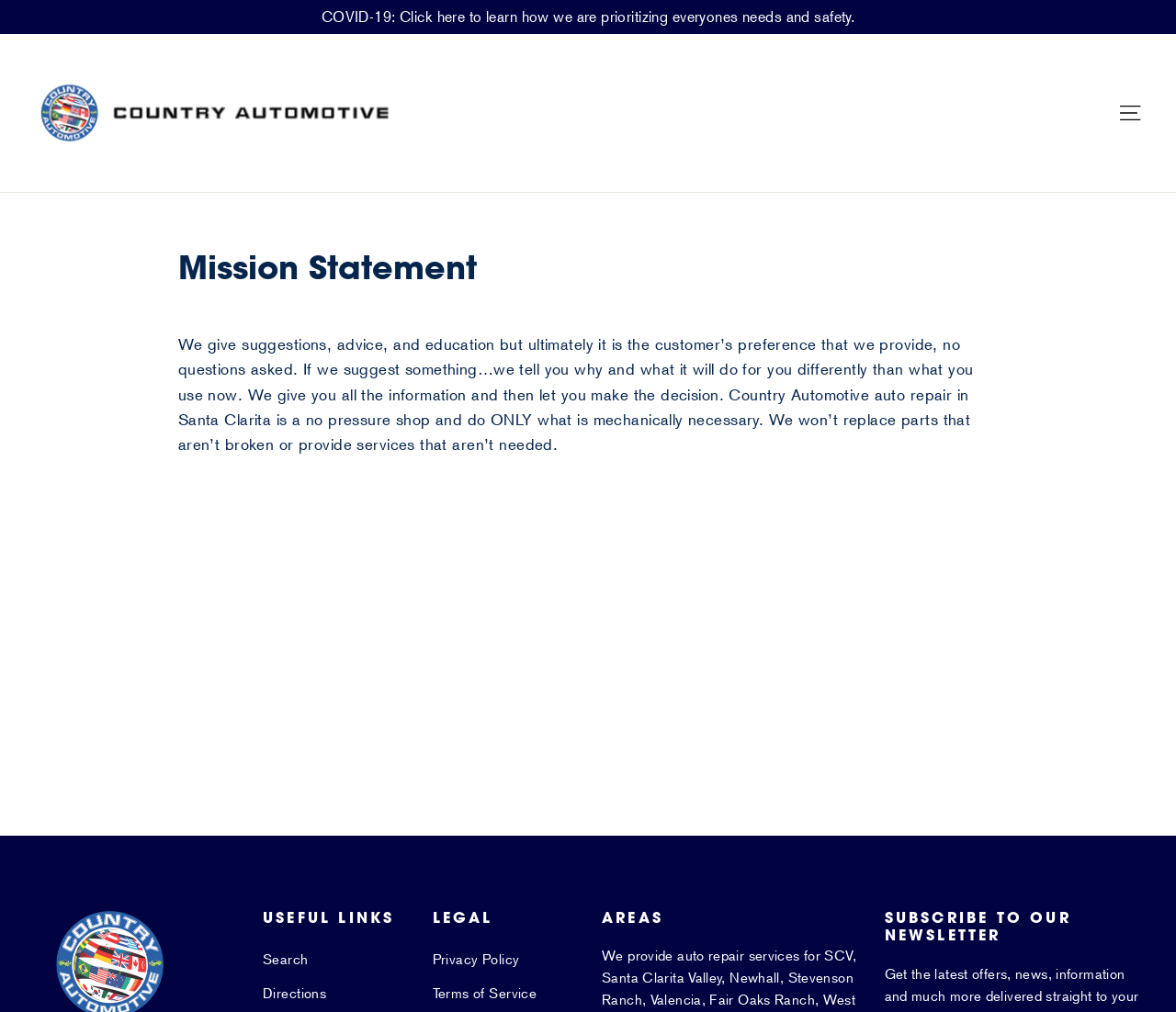What is the theme of the webpage?
We need a detailed and meticulous answer to the question.

The theme of the webpage can be inferred from the mission statement which mentions auto repair and the fact that it is a no pressure shop, and also from the links and sections present on the webpage.